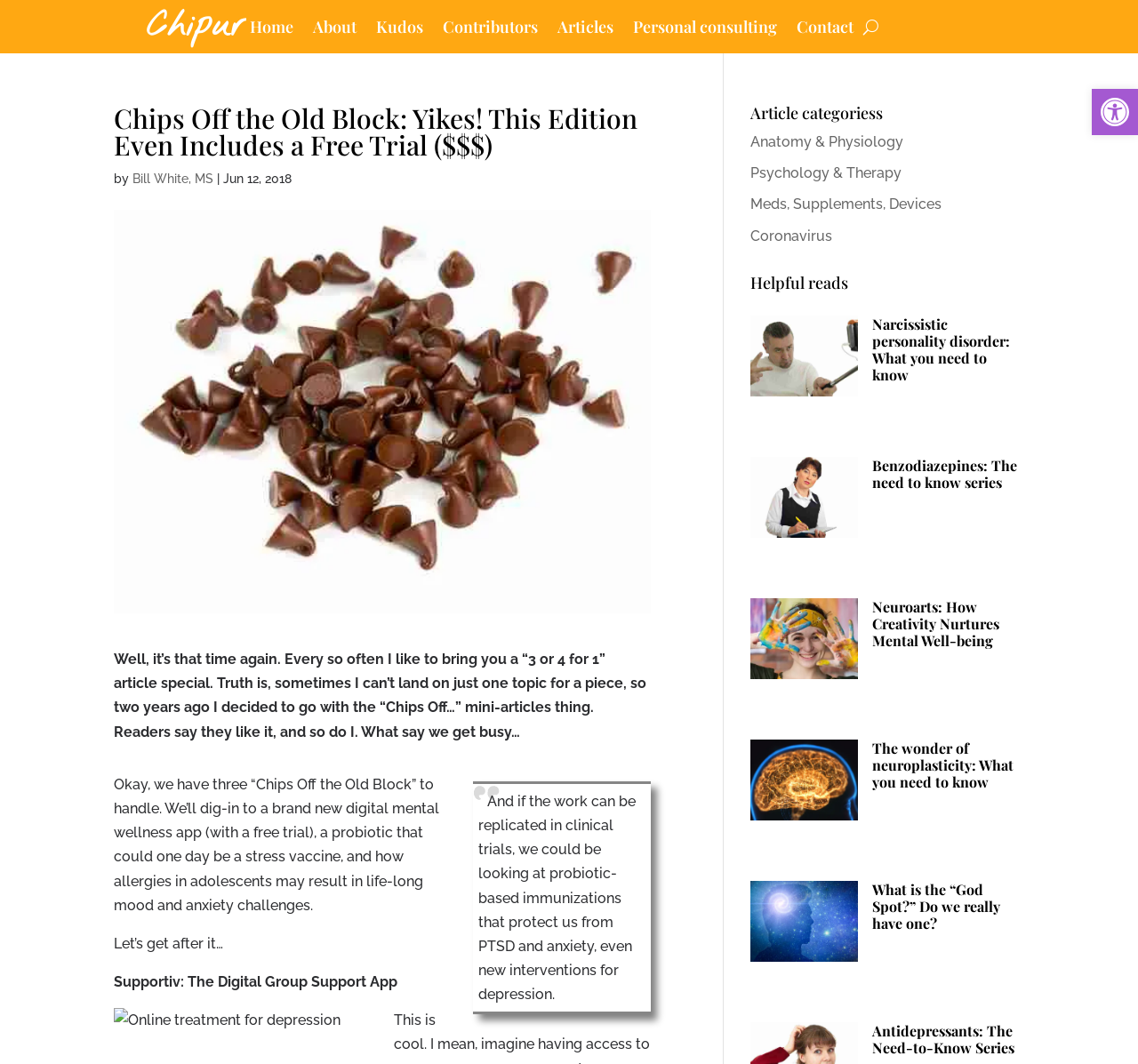What is the author's name of the article?
Based on the image content, provide your answer in one word or a short phrase.

Bill White, MS